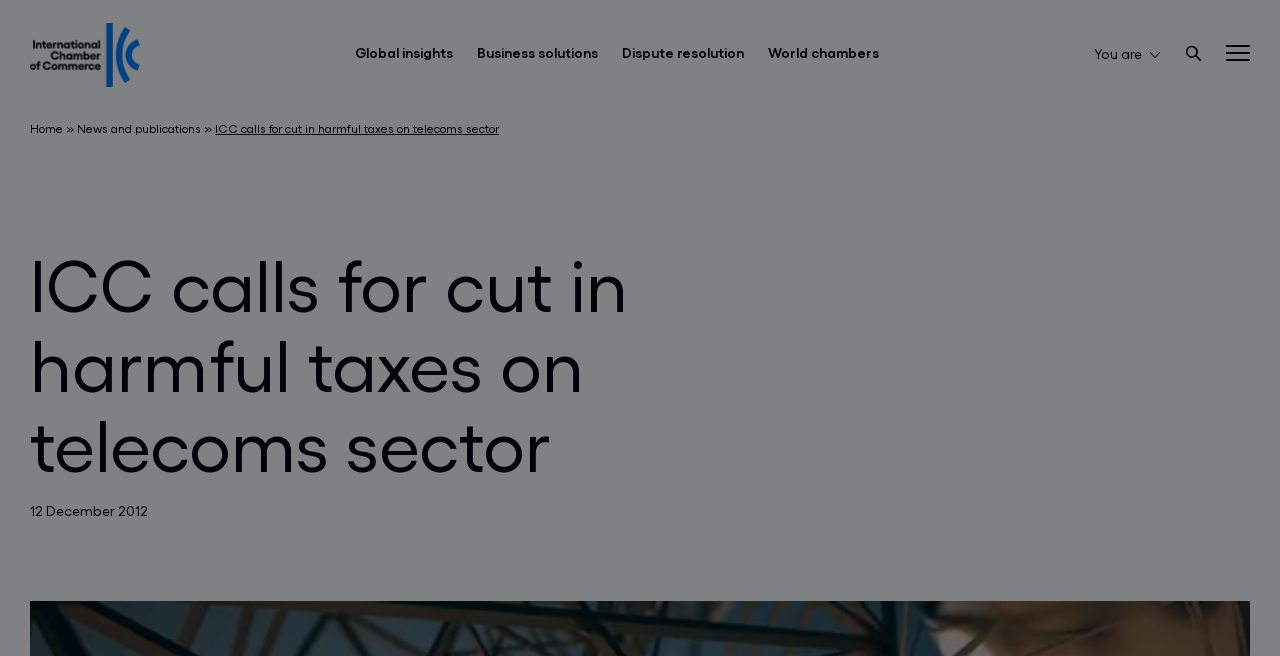Find the bounding box of the element with the following description: "You are". The coordinates must be four float numbers between 0 and 1, formatted as [left, top, right, bottom].

[0.855, 0.068, 0.907, 0.094]